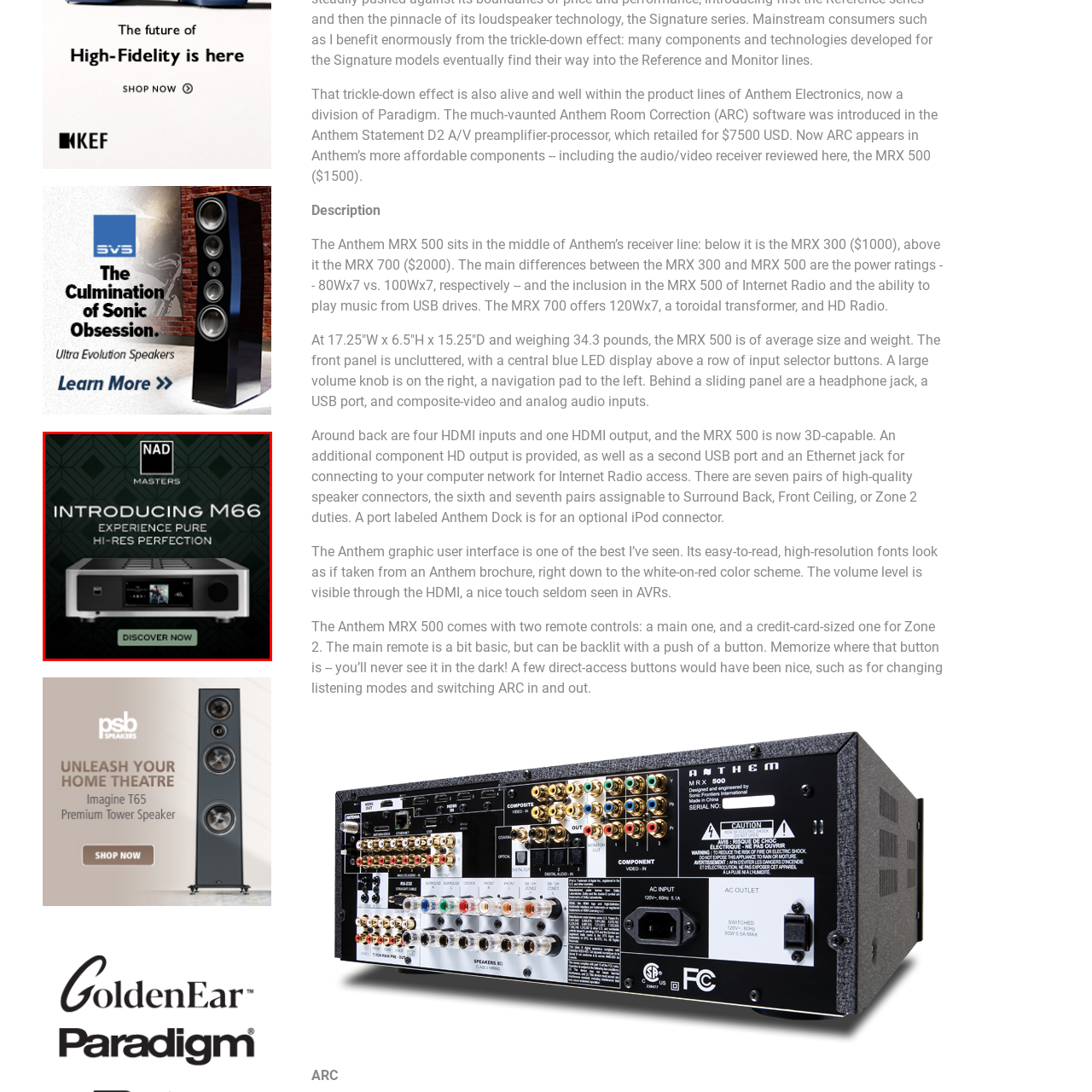Compose a thorough description of the image encased in the red perimeter.

The image features the stunning NAD Masters M66, showcased against an elegant, patterned green background. Prominently displayed is the tagline "INTRODUCING M66" above the phrase "EXPERIENCE PURE HI-RES PERFECTION," highlighting the product's high-resolution audio capabilities. The M66 itself is depicted with a sleek, modern design, featuring a prominent display screen that showcases vibrant graphics, likely illustrating its functionality or music selection. Below the product image, a call-to-action reads "DISCOVER NOW," inviting viewers to learn more about this sophisticated audio device, which symbolizes NAD's commitment to quality and performance in the audio industry.